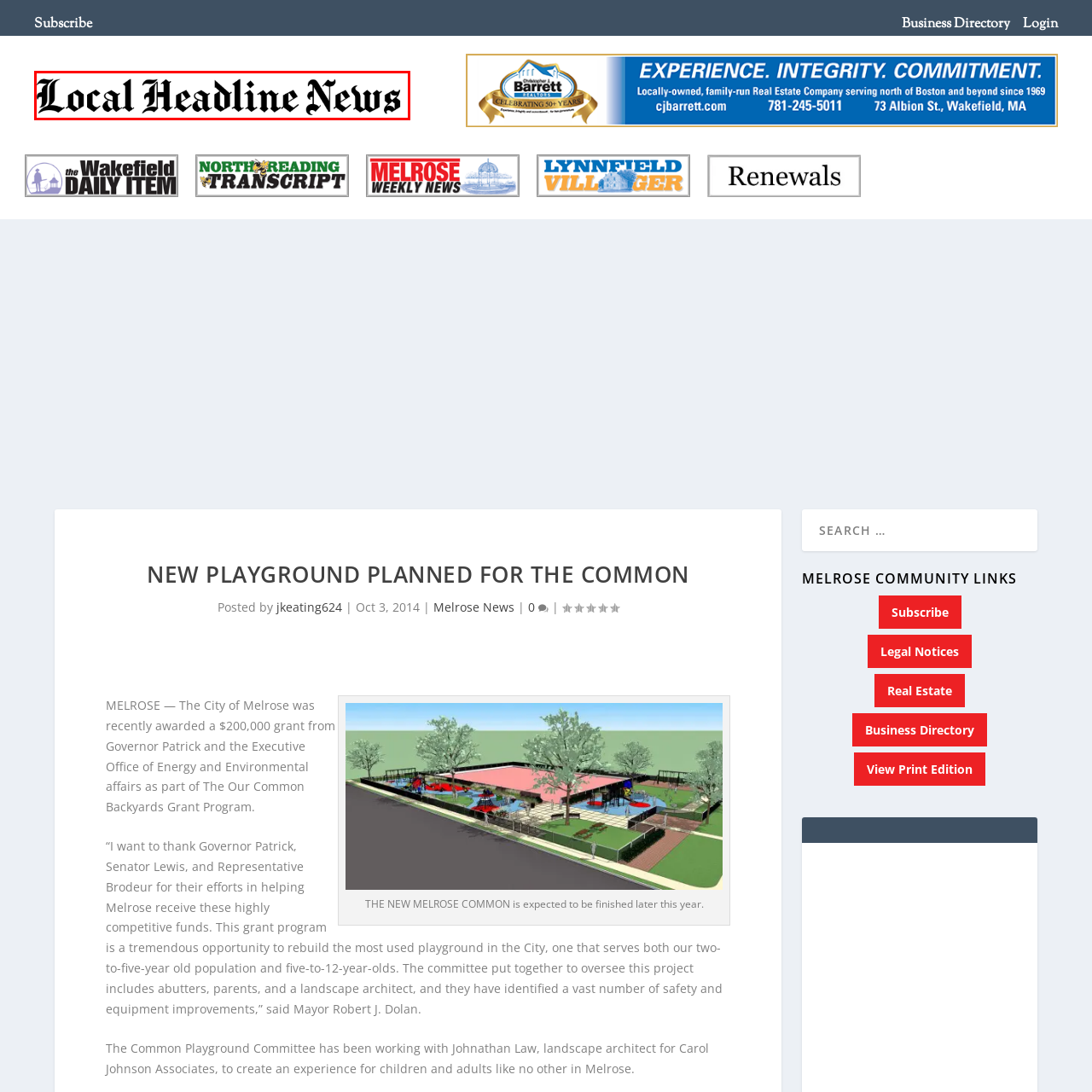Analyze the picture within the red frame, What is the focus of the news article? 
Provide a one-word or one-phrase response.

local developments